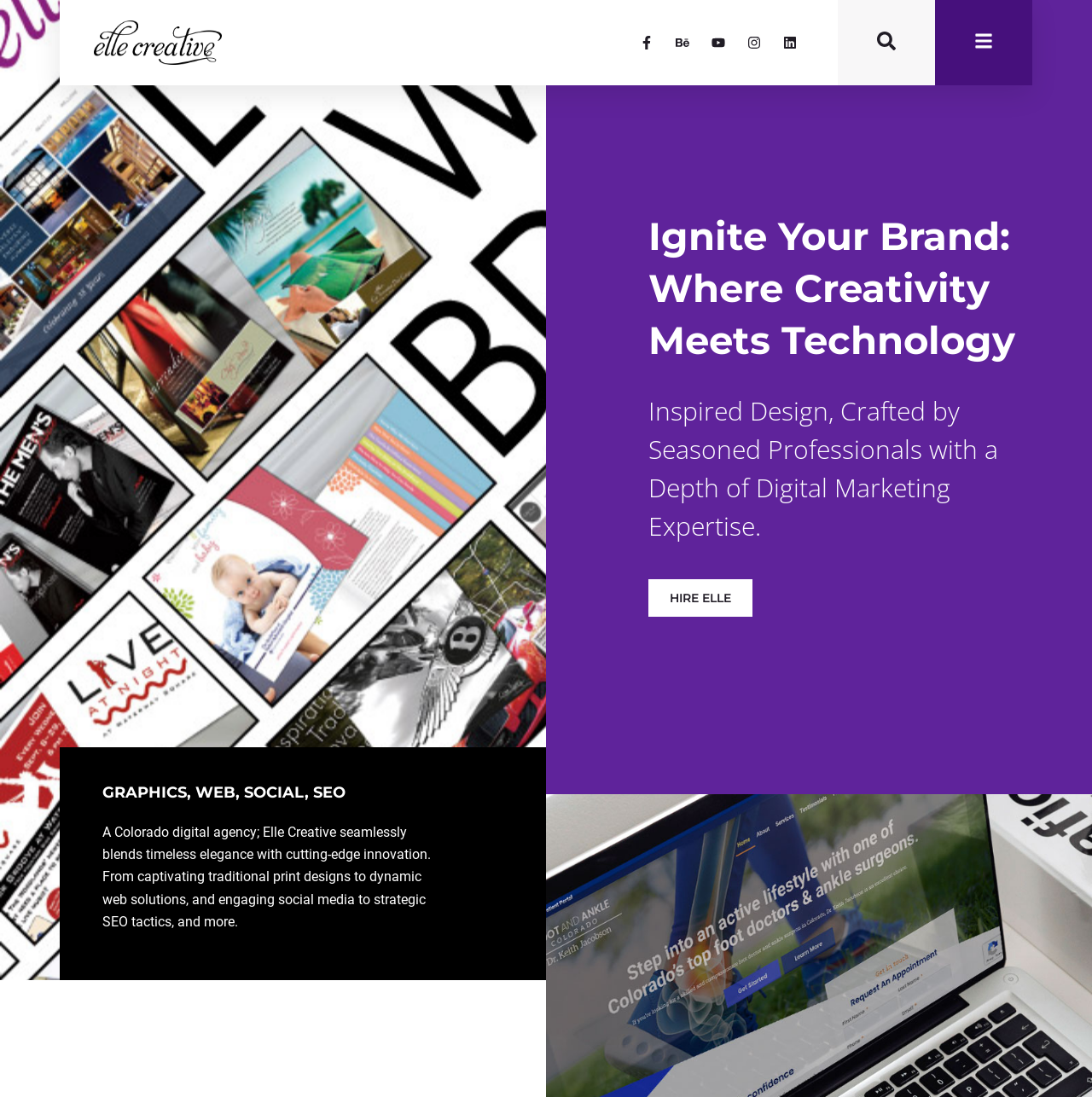Use a single word or phrase to answer the question:
What is the main service offered by Elle Creative?

Web development, graphic design, SEO, and advertising